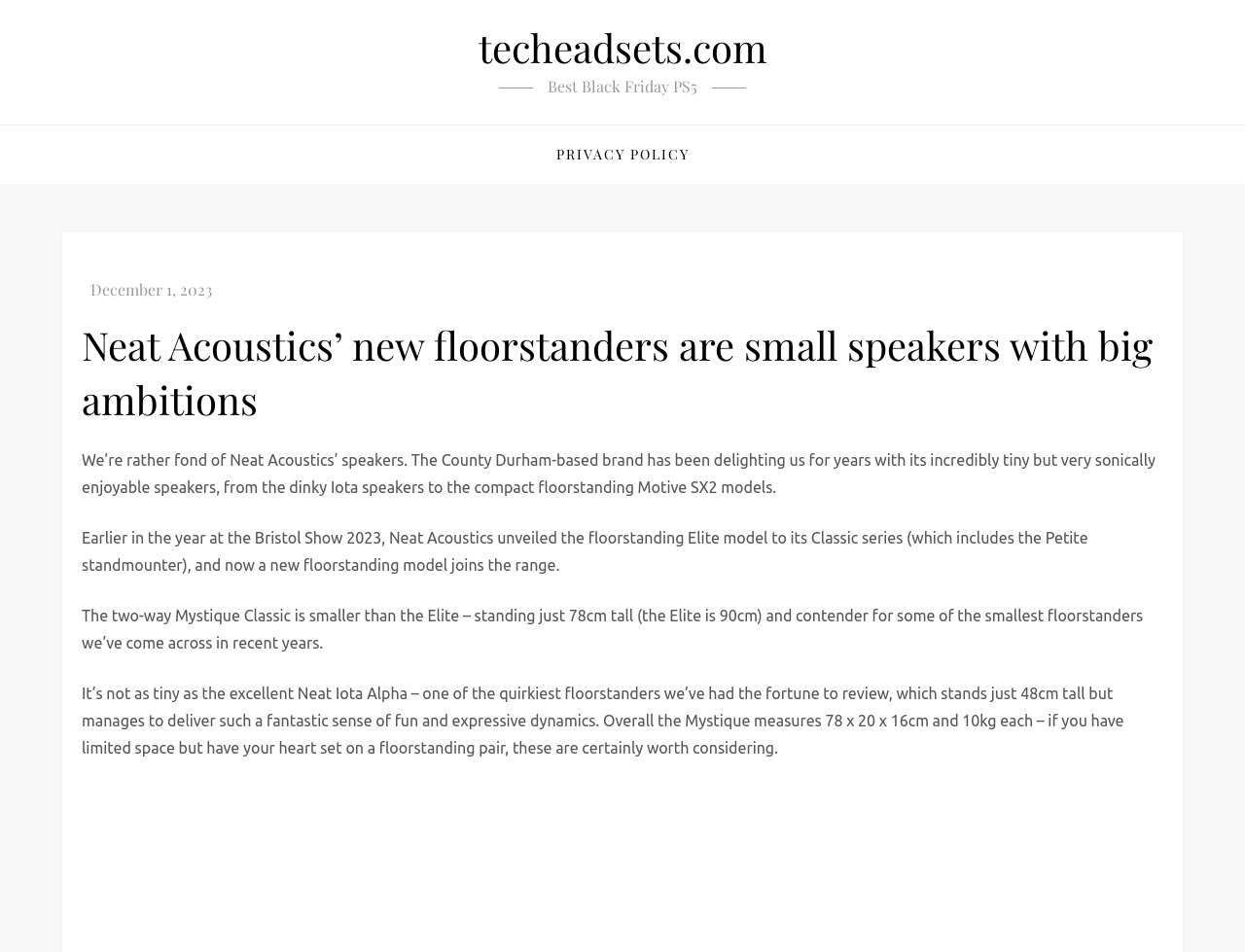Locate the bounding box of the user interface element based on this description: "techeadsets.com".

[0.384, 0.022, 0.616, 0.077]